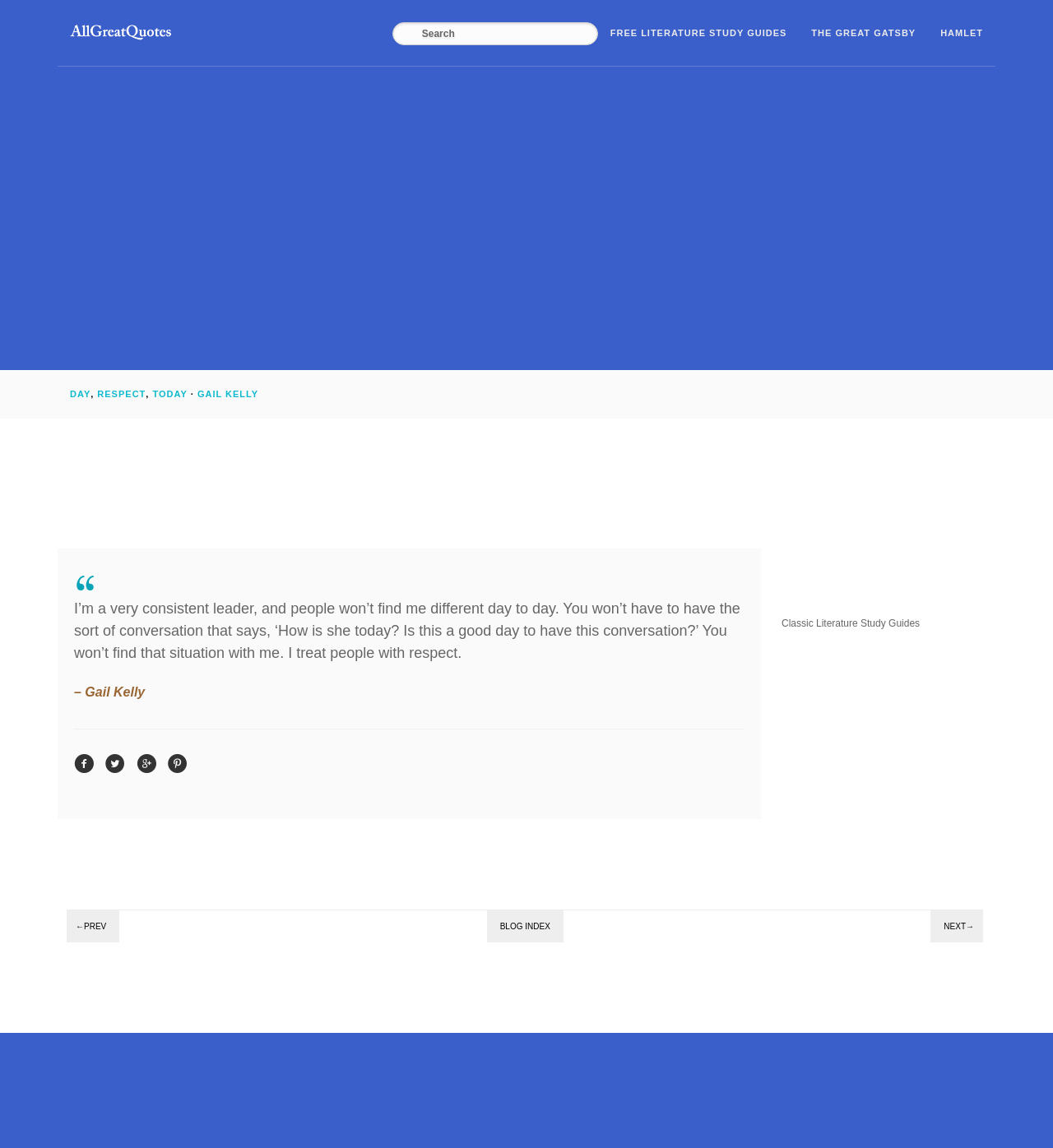Provide the bounding box coordinates for the area that should be clicked to complete the instruction: "View the blog index".

[0.462, 0.793, 0.535, 0.821]